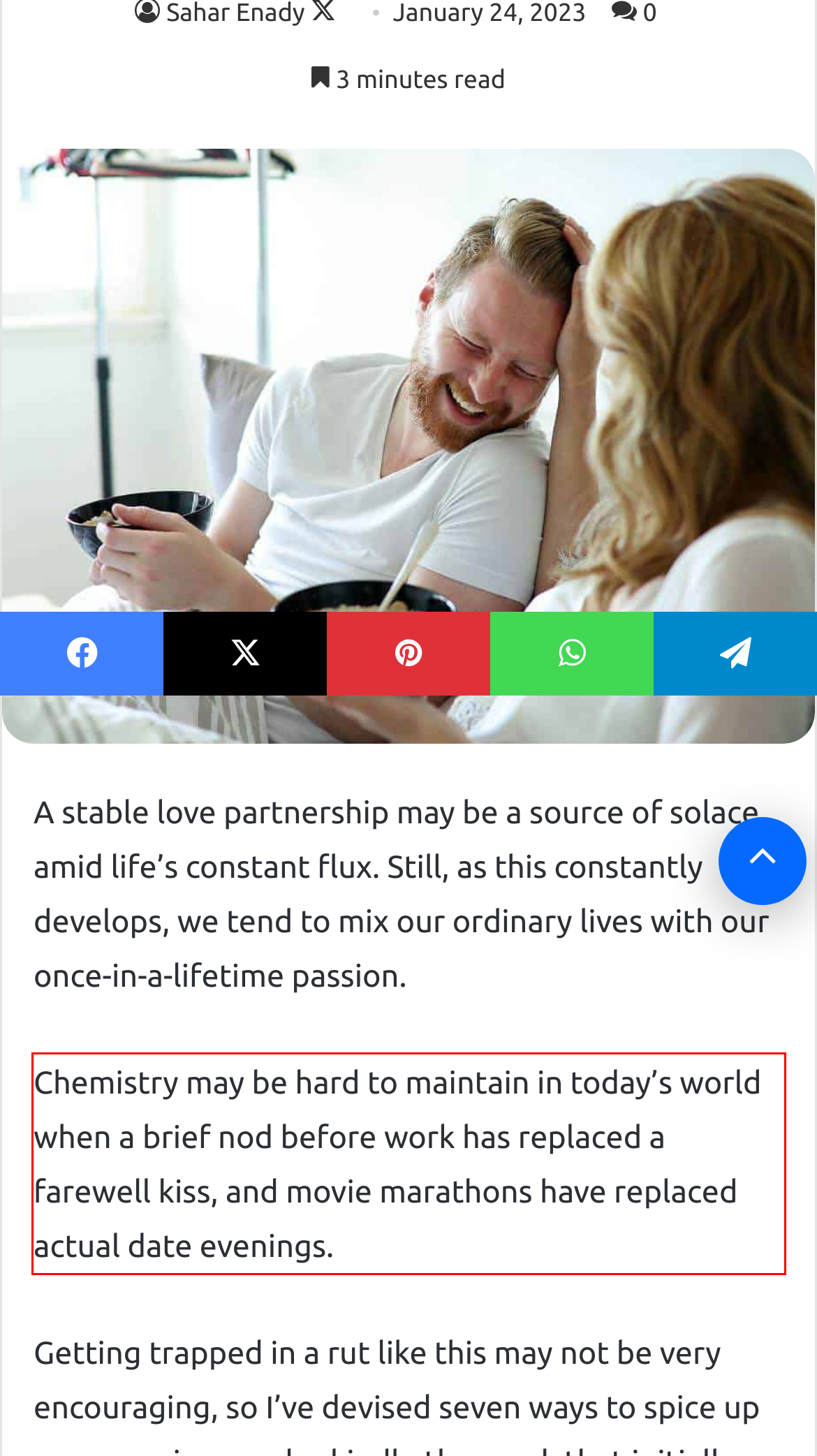From the screenshot of the webpage, locate the red bounding box and extract the text contained within that area.

Chemistry may be hard to maintain in today’s world when a brief nod before work has replaced a farewell kiss, and movie marathons have replaced actual date evenings.